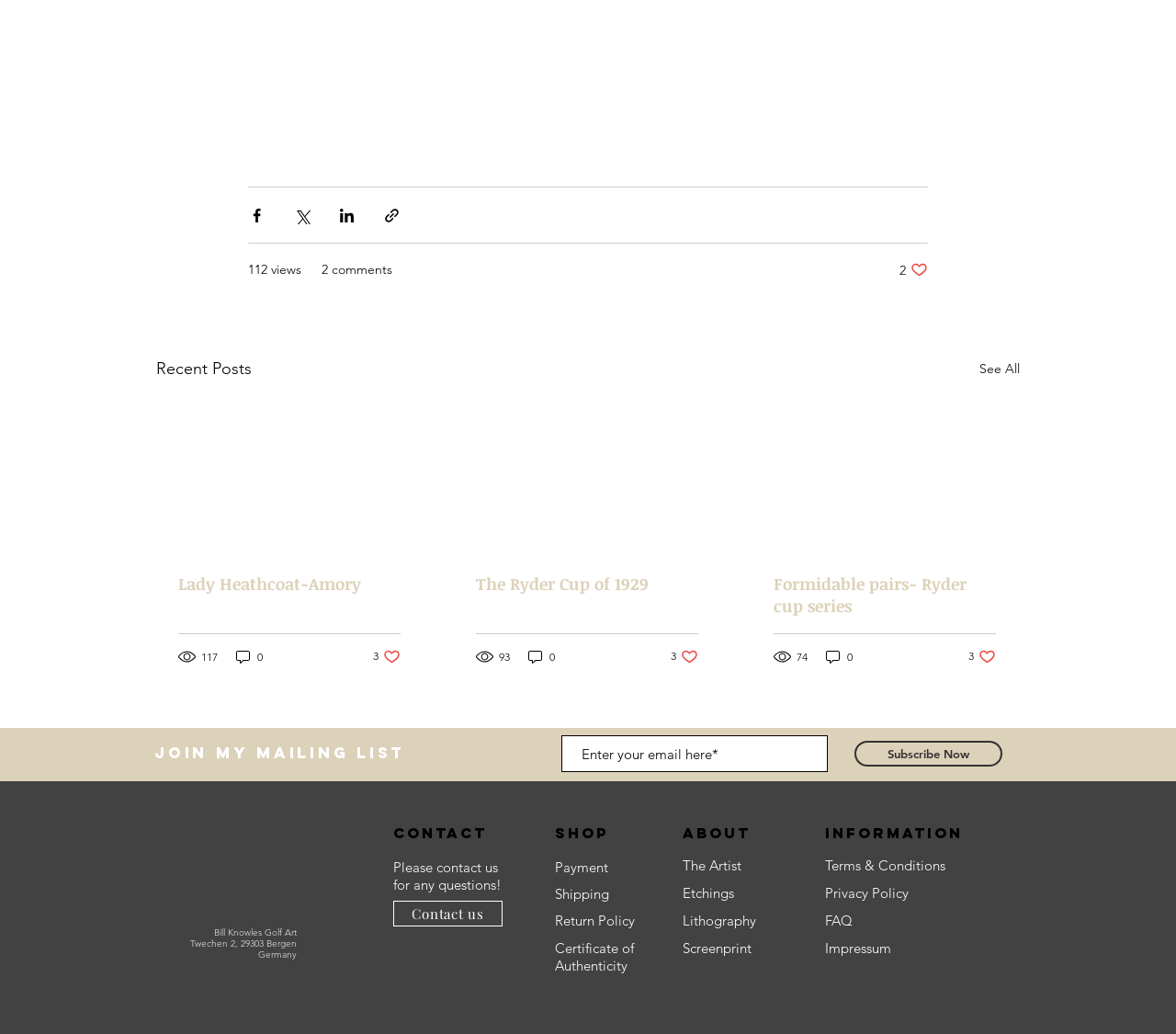How many social media links are in the Social Bar?
Using the screenshot, give a one-word or short phrase answer.

2